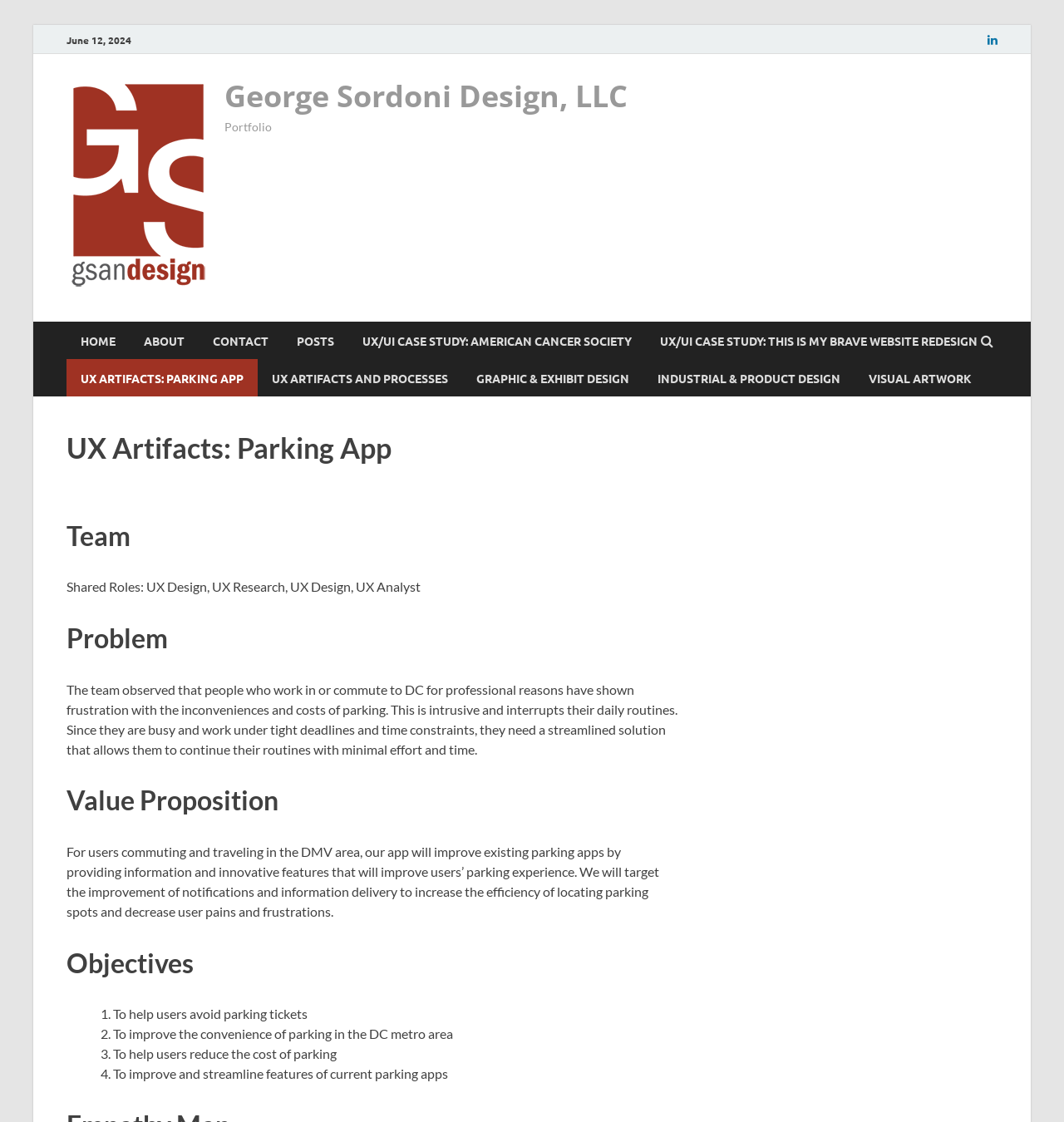Articulate a detailed summary of the webpage's content and design.

The webpage is a portfolio page for a UX design project, specifically a parking app. At the top, there is a date "June 12, 2024" and a LinkedIn icon on the right side. Below that, there is a logo and a link to "George Sordoni Design, LLC" on the left, and a navigation menu with links to "HOME", "ABOUT", "CONTACT", "POSTS", and other UX/UI case studies.

The main content of the page is divided into sections, starting with a heading "UX Artifacts: Parking App" followed by a section about the team, which lists the shared roles of UX design, UX research, UX design, and UX analyst.

The next section is about the problem, which describes the frustration people face with parking in DC and the need for a streamlined solution. This is followed by a section on the value proposition, which outlines the app's goal to improve the parking experience by providing innovative features and information.

The objectives of the app are listed in a numbered list, including helping users avoid parking tickets, improving the convenience of parking, reducing the cost of parking, and streamlining features of current parking apps.